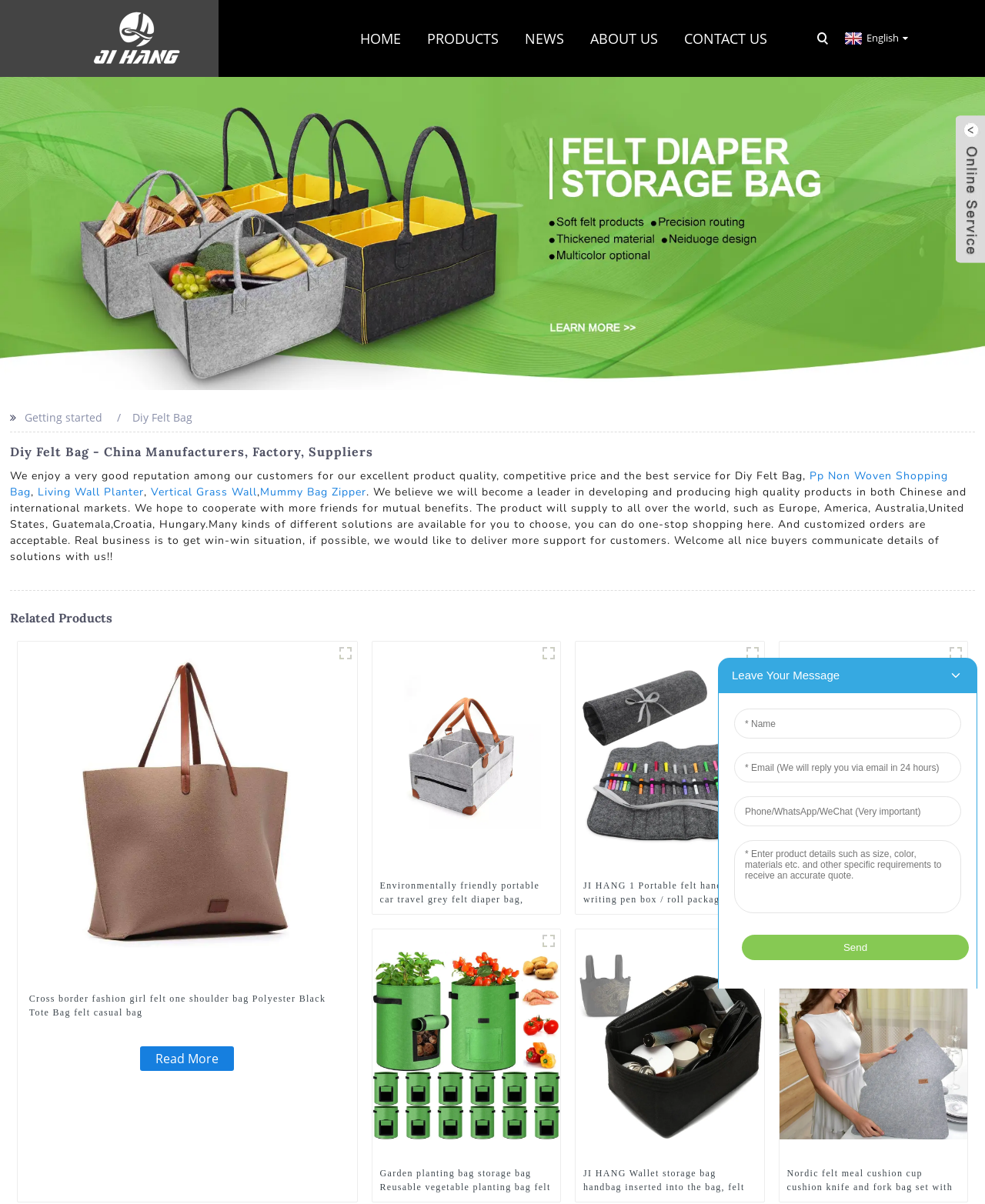Using the provided description English, find the bounding box coordinates for the UI element. Provide the coordinates in (top-left x, top-left y, bottom-right x, bottom-right y) format, ensuring all values are between 0 and 1.

[0.854, 0.026, 0.922, 0.037]